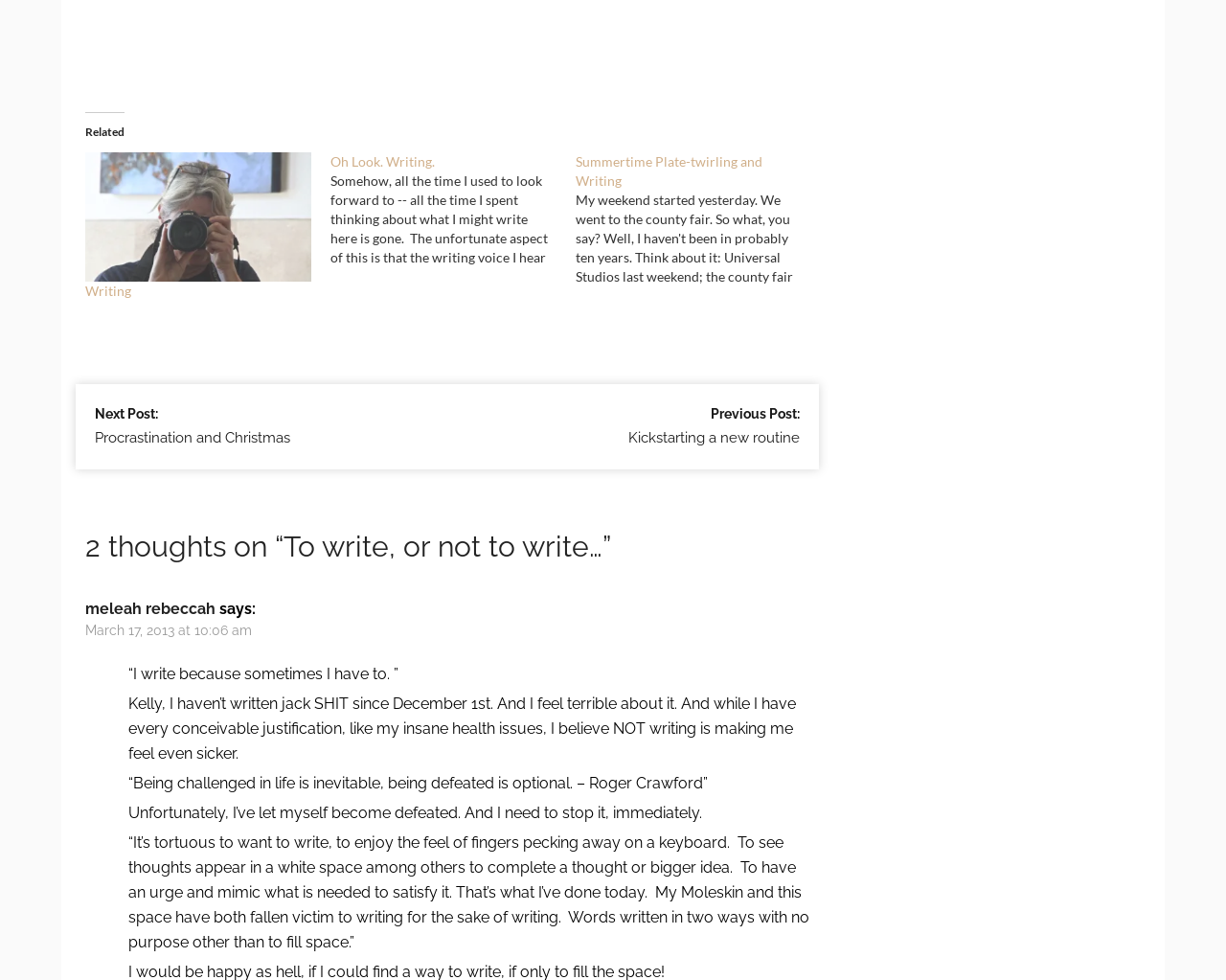Indicate the bounding box coordinates of the element that must be clicked to execute the instruction: "Go to the next post 'Procrastination and Christmas'". The coordinates should be given as four float numbers between 0 and 1, i.e., [left, top, right, bottom].

[0.077, 0.412, 0.353, 0.455]